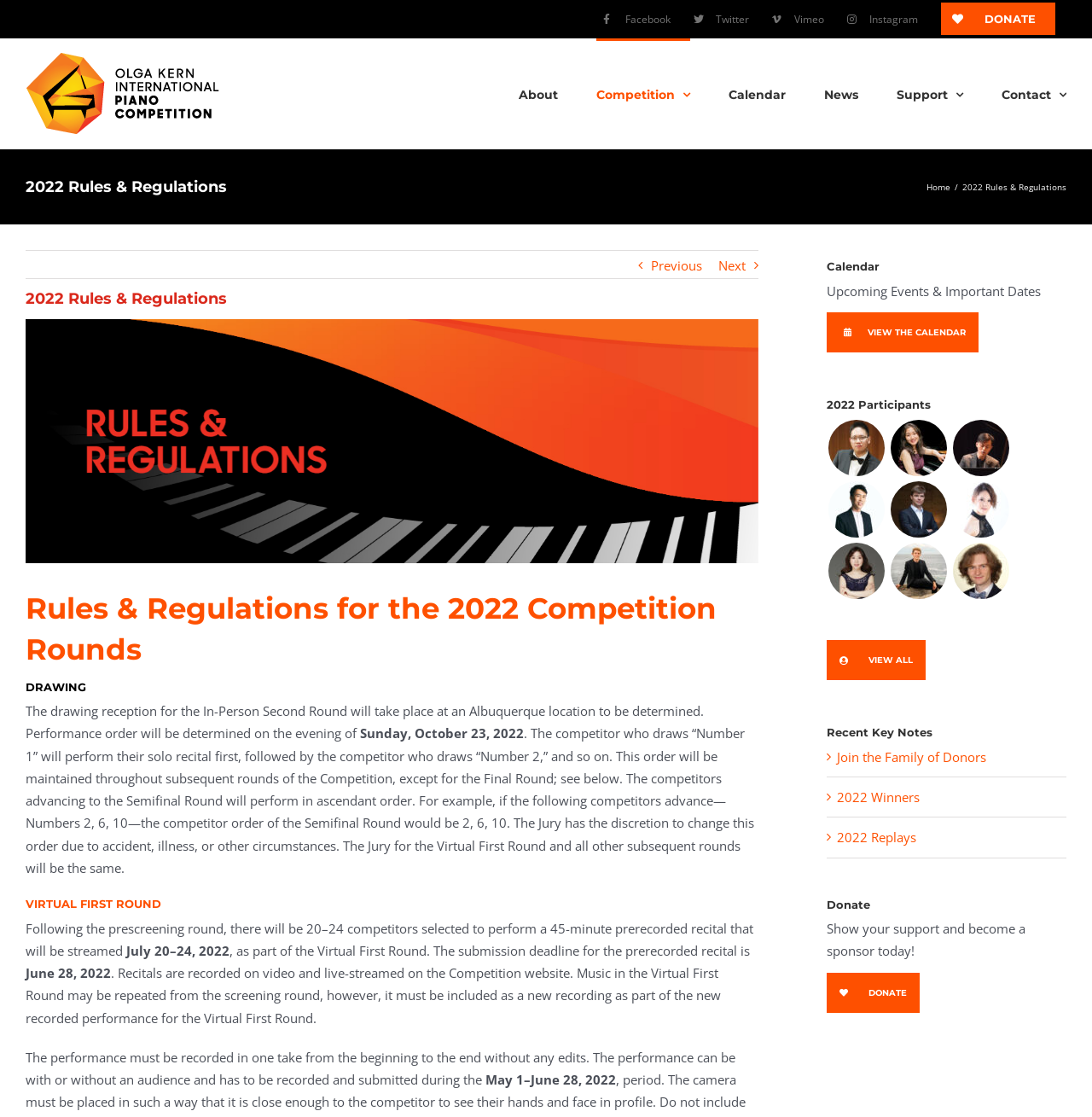What is the purpose of the Virtual First Round?
Answer the question using a single word or phrase, according to the image.

To select 20-24 competitors